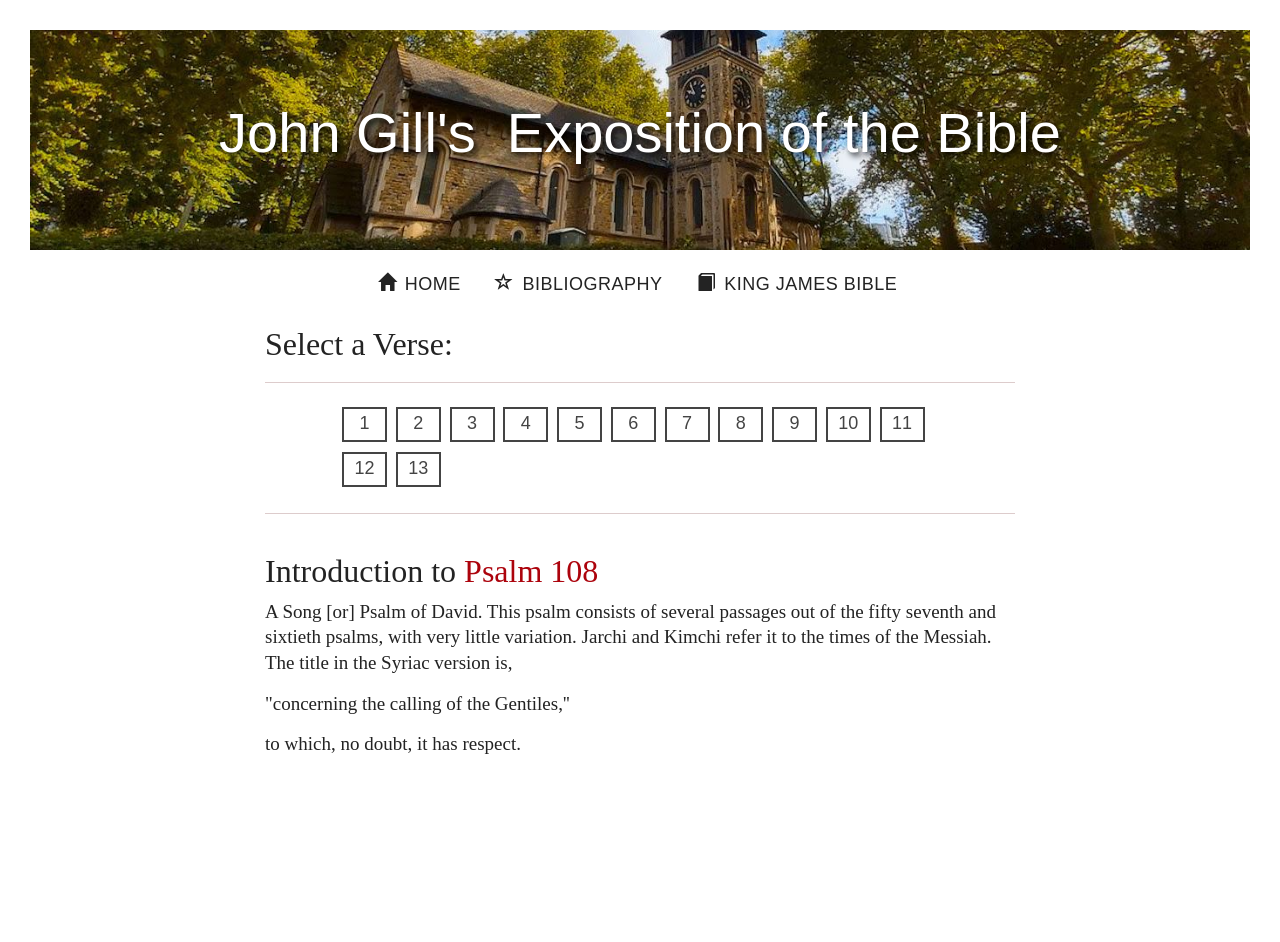Pinpoint the bounding box coordinates of the clickable element needed to complete the instruction: "read introduction to Psalm 108". The coordinates should be provided as four float numbers between 0 and 1: [left, top, right, bottom].

[0.207, 0.588, 0.793, 0.625]